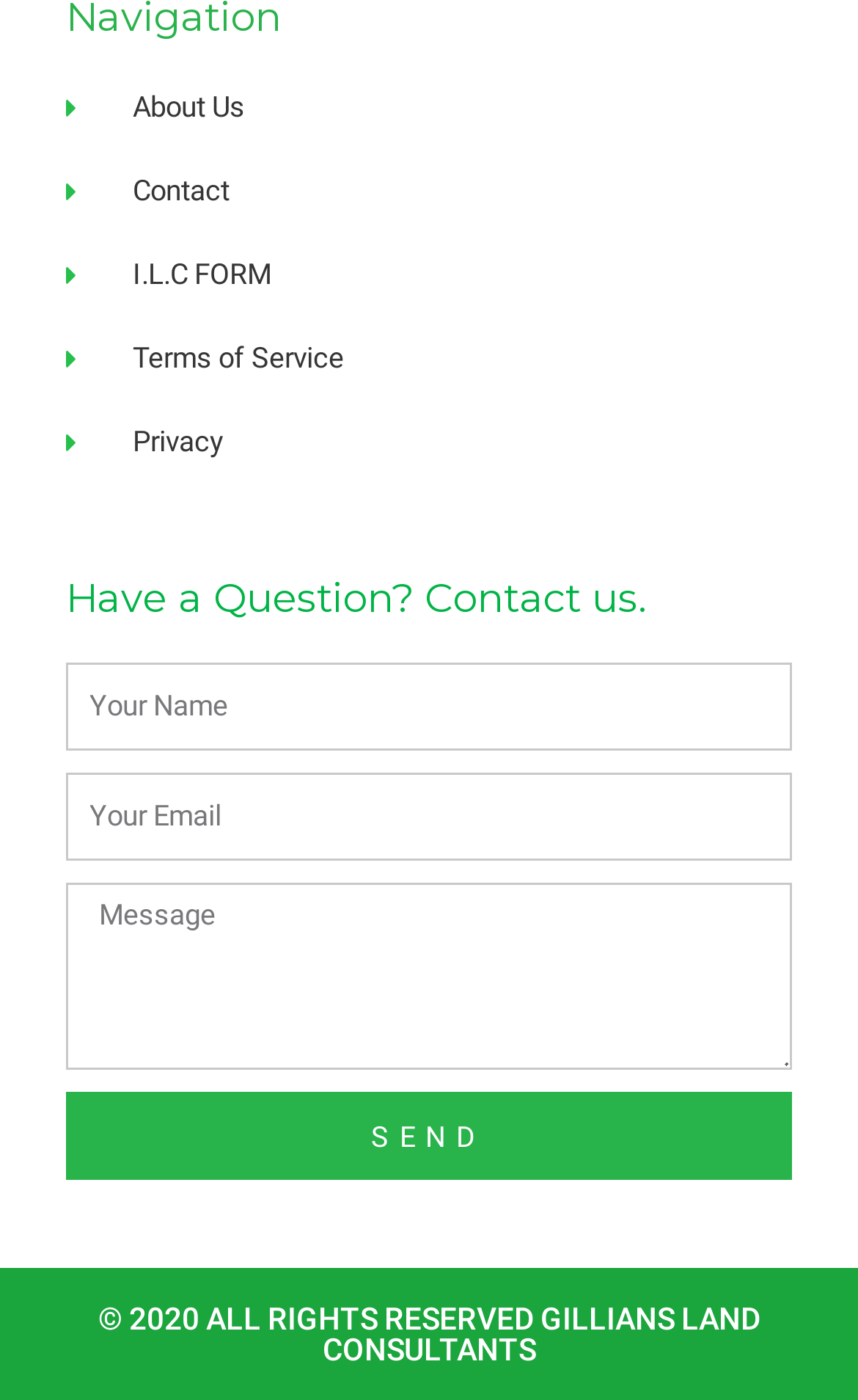What is the label of the first textbox? Examine the screenshot and reply using just one word or a brief phrase.

Name